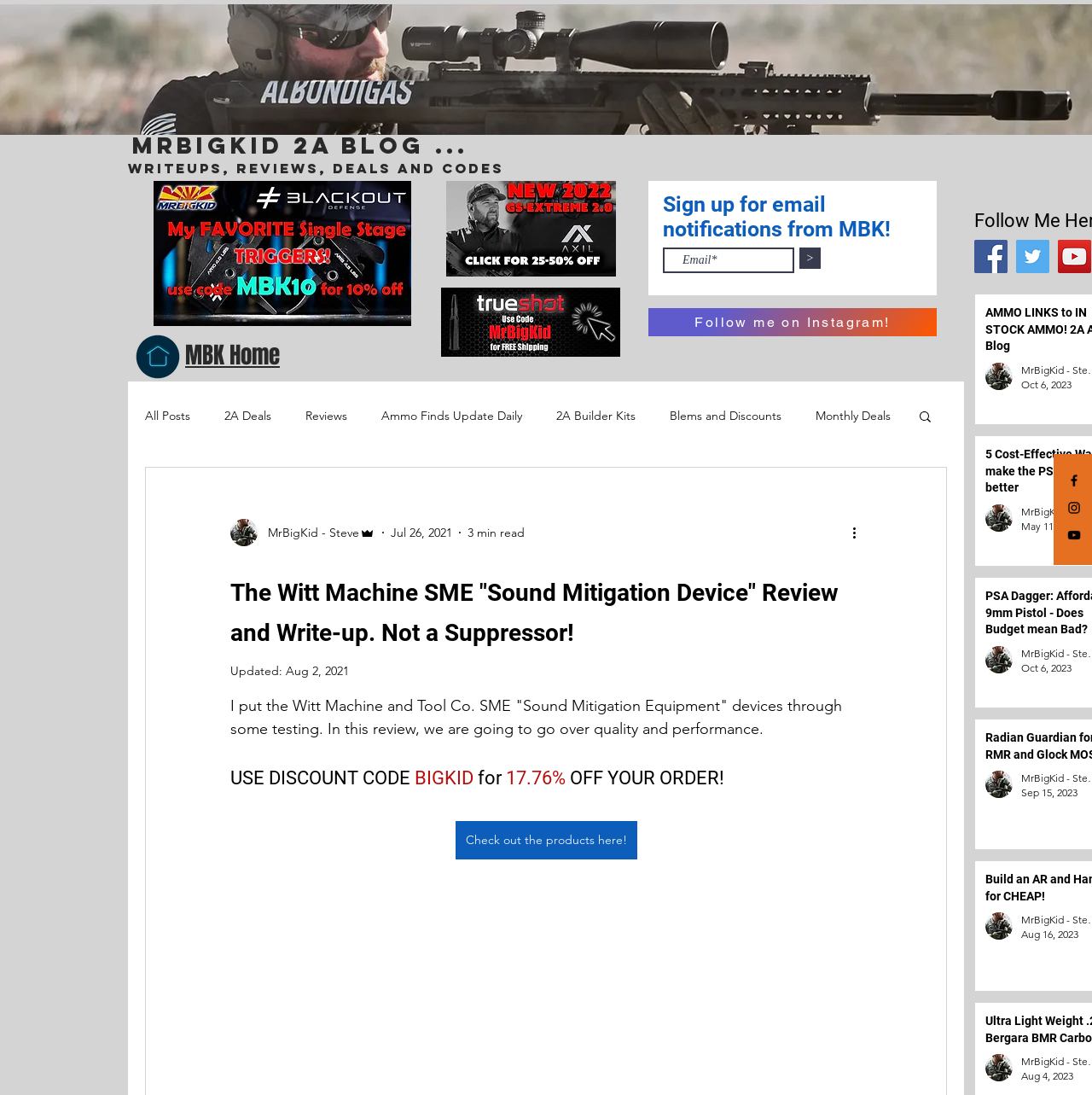Please find the bounding box coordinates of the section that needs to be clicked to achieve this instruction: "Check out the products here!".

[0.417, 0.75, 0.583, 0.785]